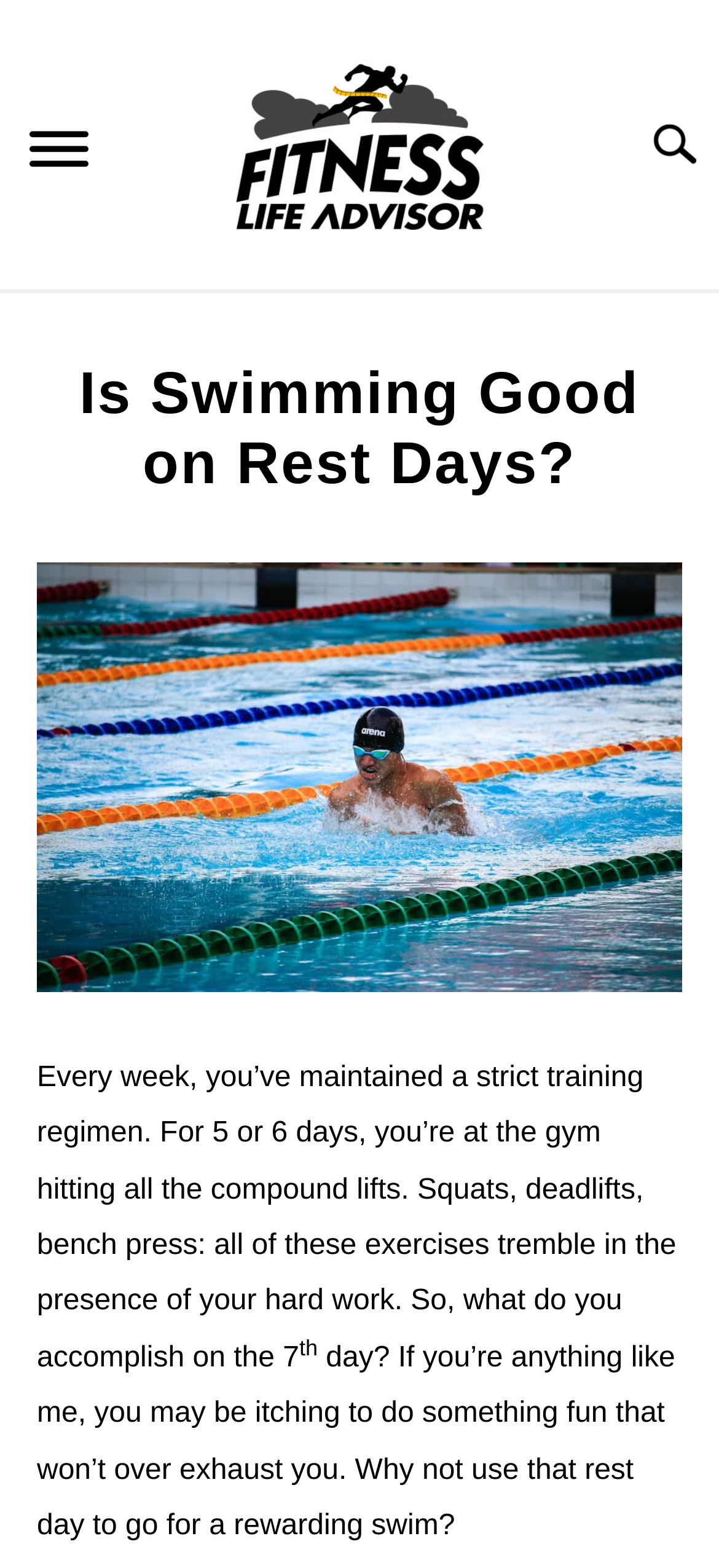Respond to the question below with a single word or phrase:
What is the topic of the article 'Is Swimming Good on Rest Days?'?

Sports & Fitness